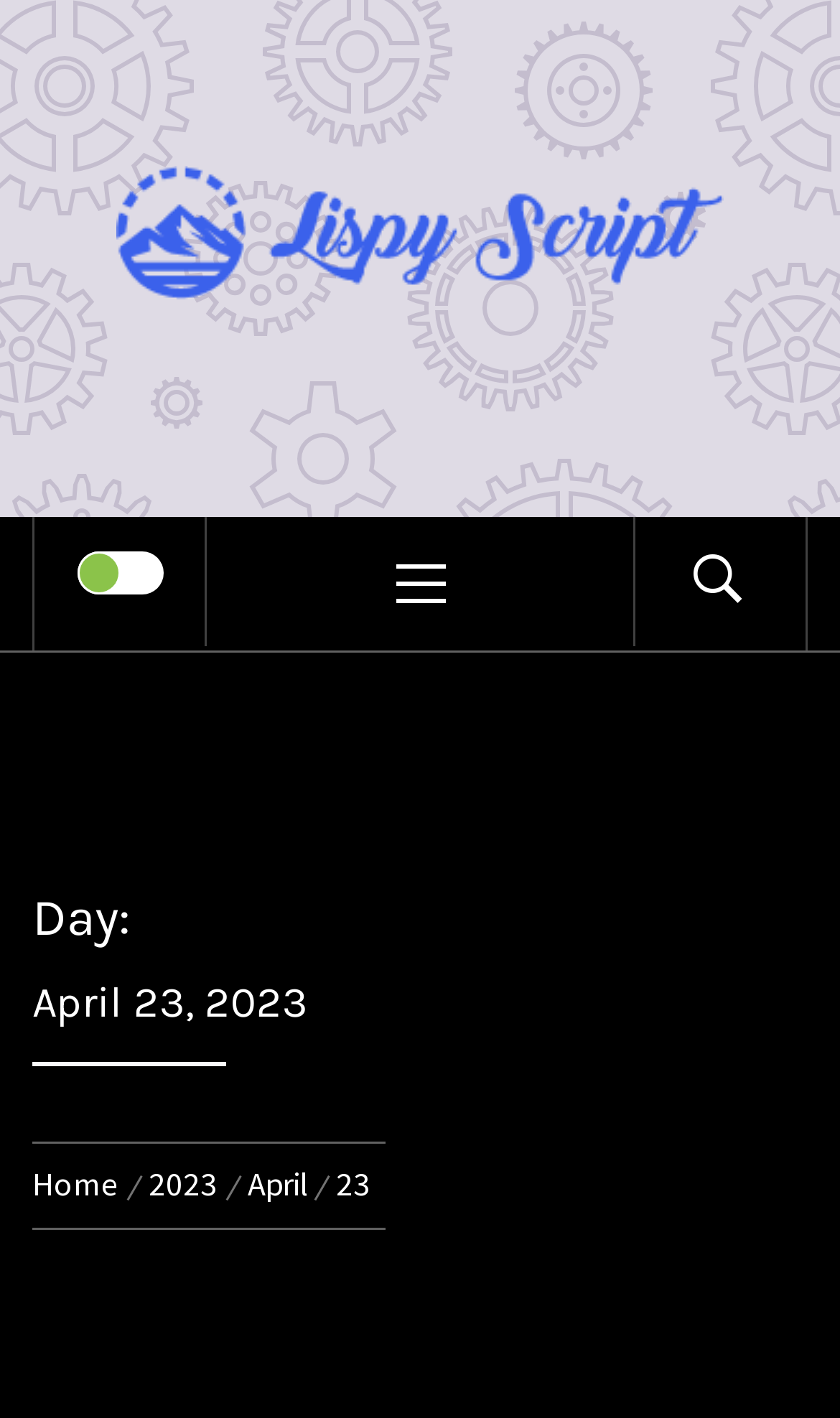Give a concise answer using only one word or phrase for this question:
What is the name of the script mentioned on the webpage?

Lispy Script